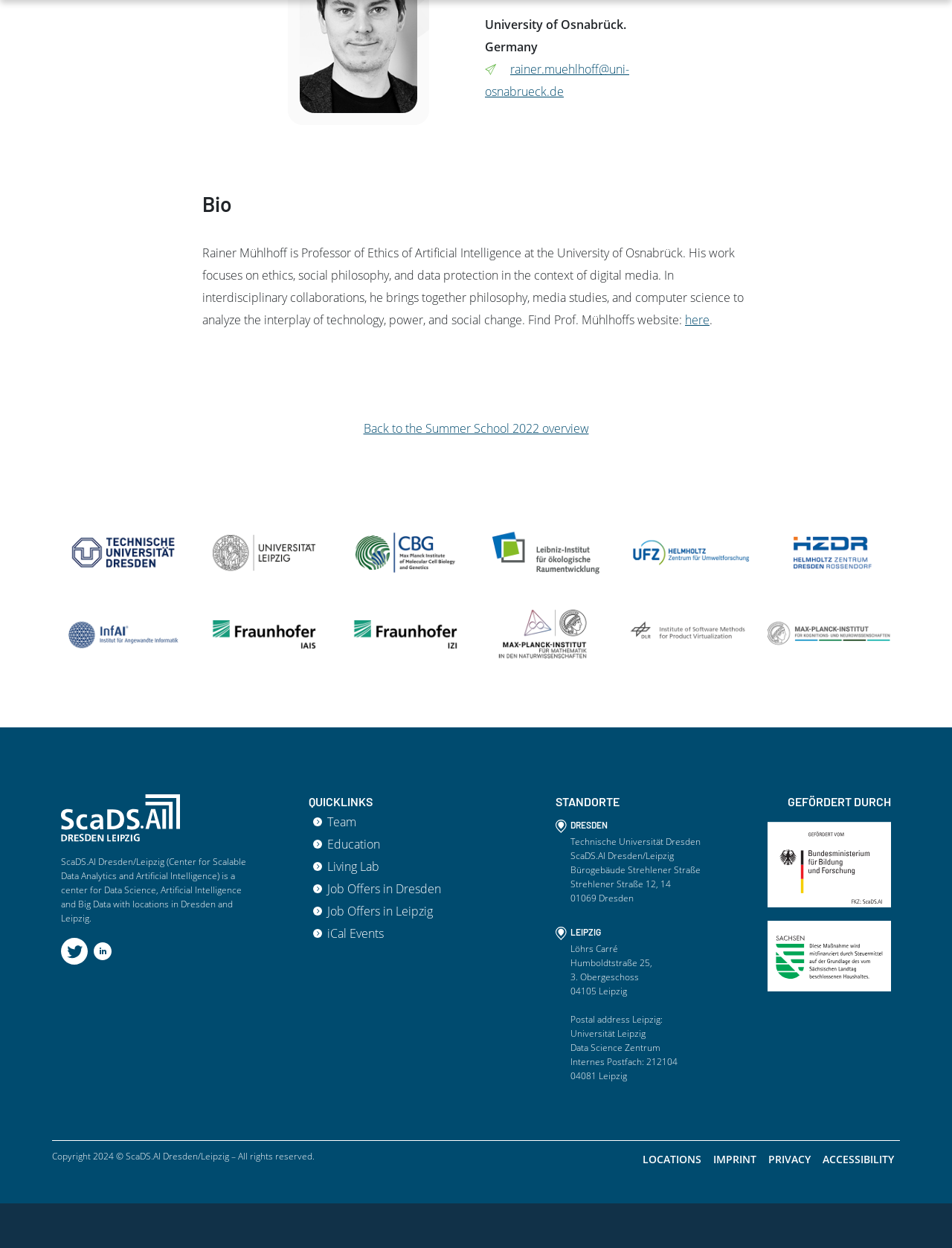Based on the image, provide a detailed and complete answer to the question: 
What is the name of the professor?

I found the answer by looking at the 'Bio' section, where it says 'Rainer Mühlhoff is Professor of Ethics of Artificial Intelligence at the University of Osnabrück.'